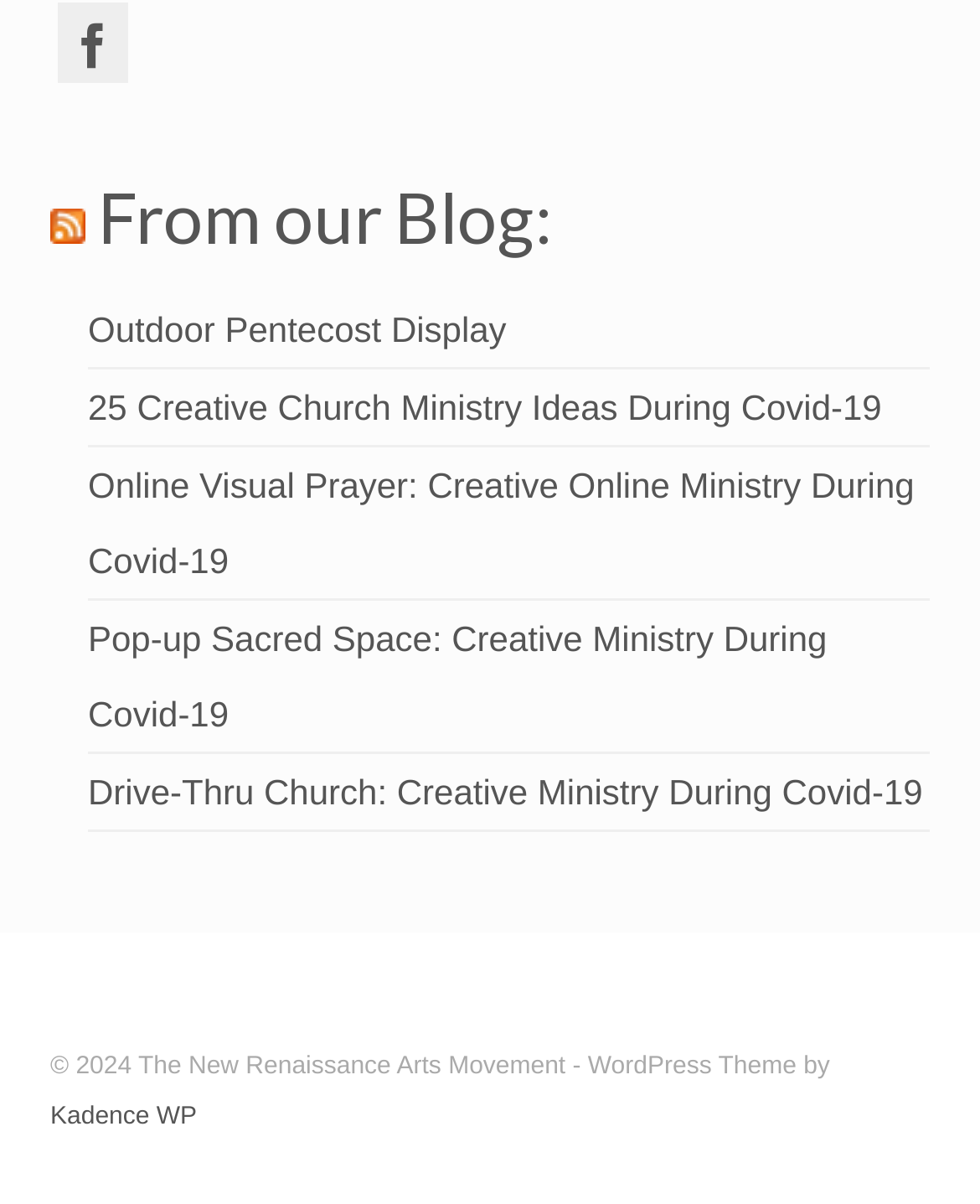Identify the bounding box coordinates of the part that should be clicked to carry out this instruction: "Visit Kadence WP".

[0.051, 0.916, 0.201, 0.939]